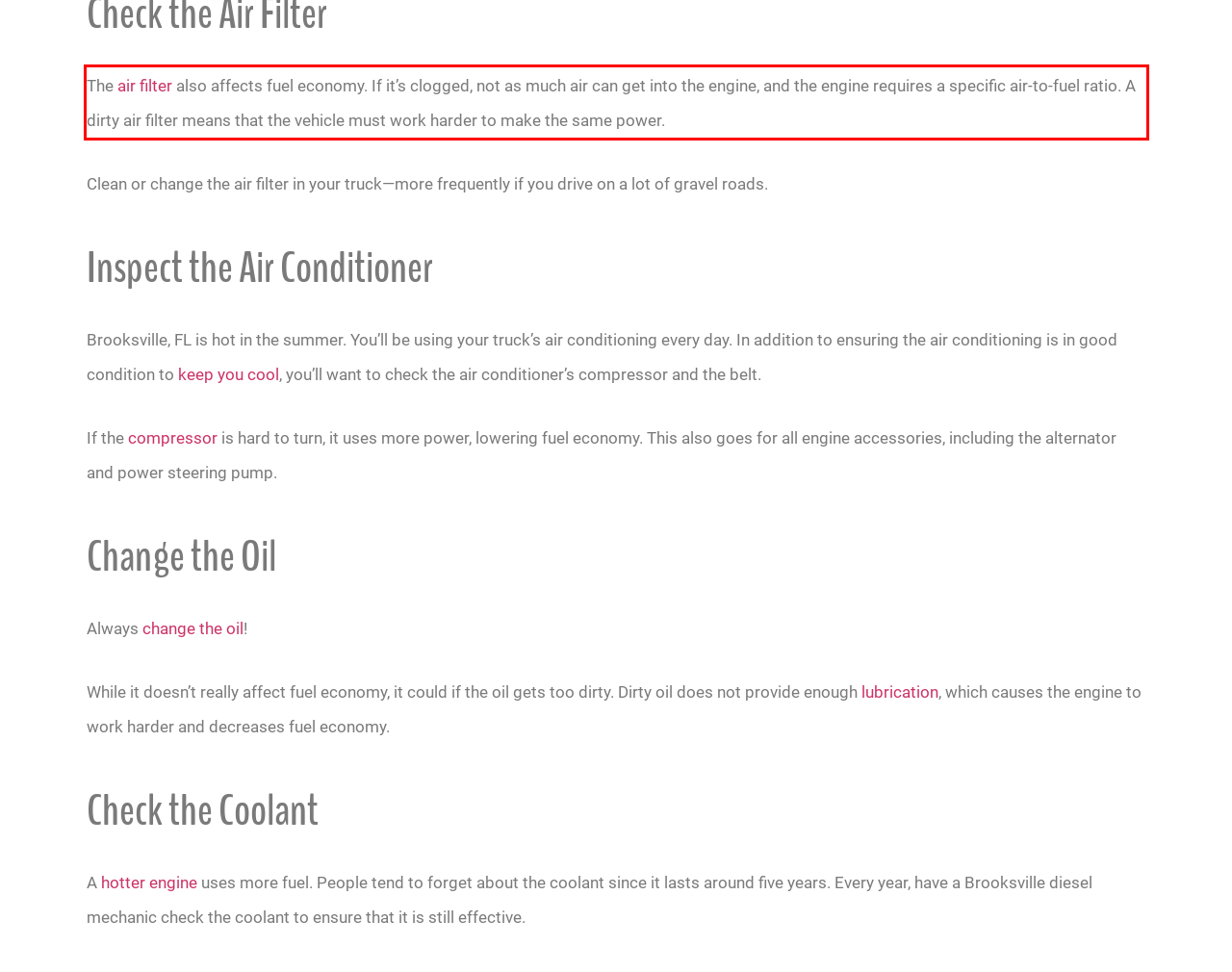Examine the webpage screenshot, find the red bounding box, and extract the text content within this marked area.

The air filter also affects fuel economy. If it’s clogged, not as much air can get into the engine, and the engine requires a specific air-to-fuel ratio. A dirty air filter means that the vehicle must work harder to make the same power.